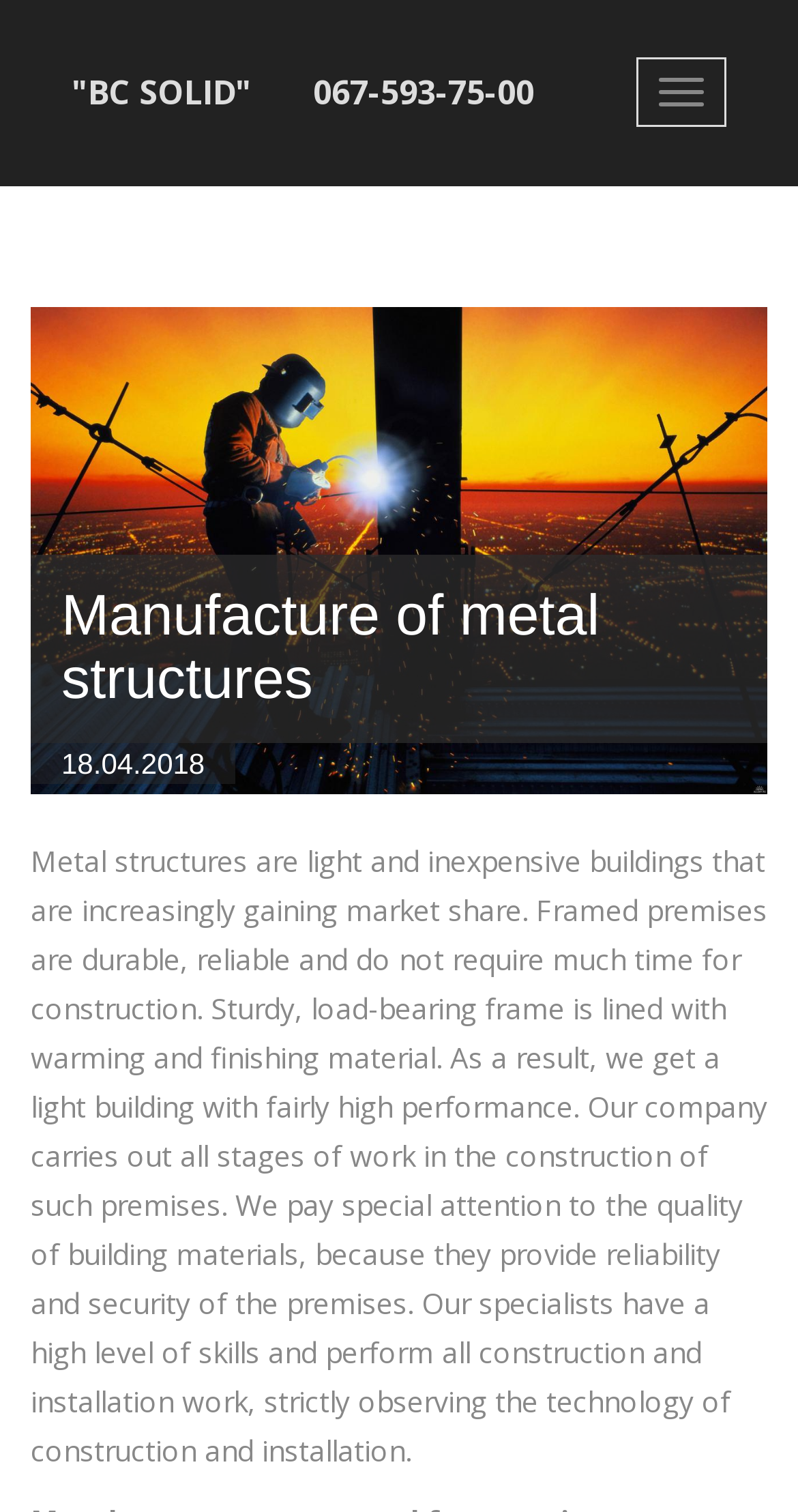Describe in detail what you see on the webpage.

The webpage is about the manufacturing of metal structures in Kiev and throughout Ukraine. At the top right corner, there is a button labeled "Toggle navigation". Next to it, on the top left, is the company name "BC SOLID" in the form of a link, followed by a phone number "067-593-75-00" also in the form of a link.

Below the top navigation section, there is a large image that takes up most of the width of the page, showcasing the manufacture of metal structures in Kiev. Above the image, there is a heading that reads "Manufacture of metal structures". 

On the left side of the image, there is a date "18.04.2018" displayed. Below the image, there is a block of text that describes the benefits and features of metal structures, including their durability, reliability, and quick construction time. The text also mentions the company's attention to the quality of building materials and the skills of their specialists in performing construction and installation work.